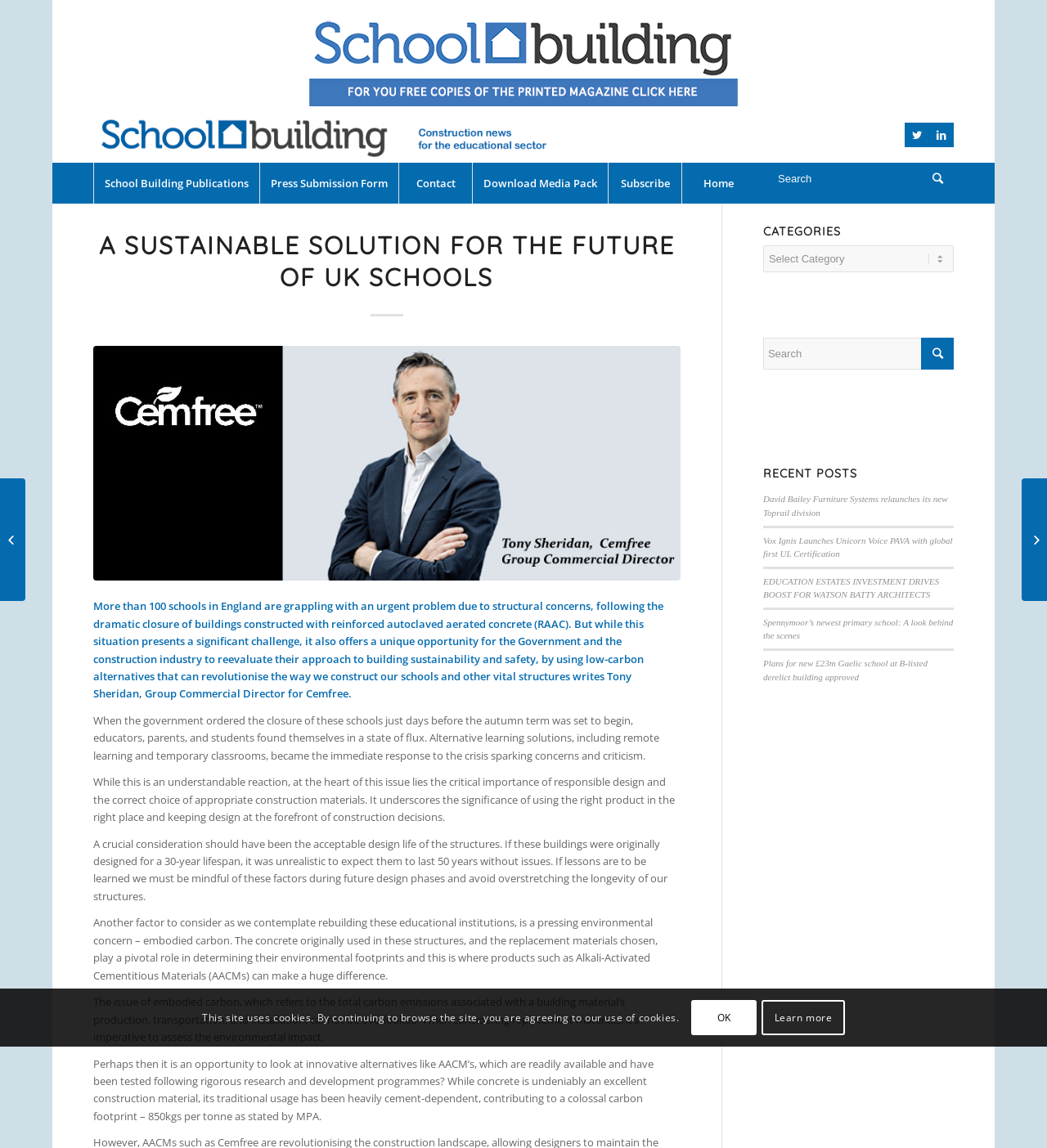Determine the bounding box coordinates of the clickable area required to perform the following instruction: "Learn more about David Bailey Furniture Systems". The coordinates should be represented as four float numbers between 0 and 1: [left, top, right, bottom].

[0.729, 0.431, 0.905, 0.451]